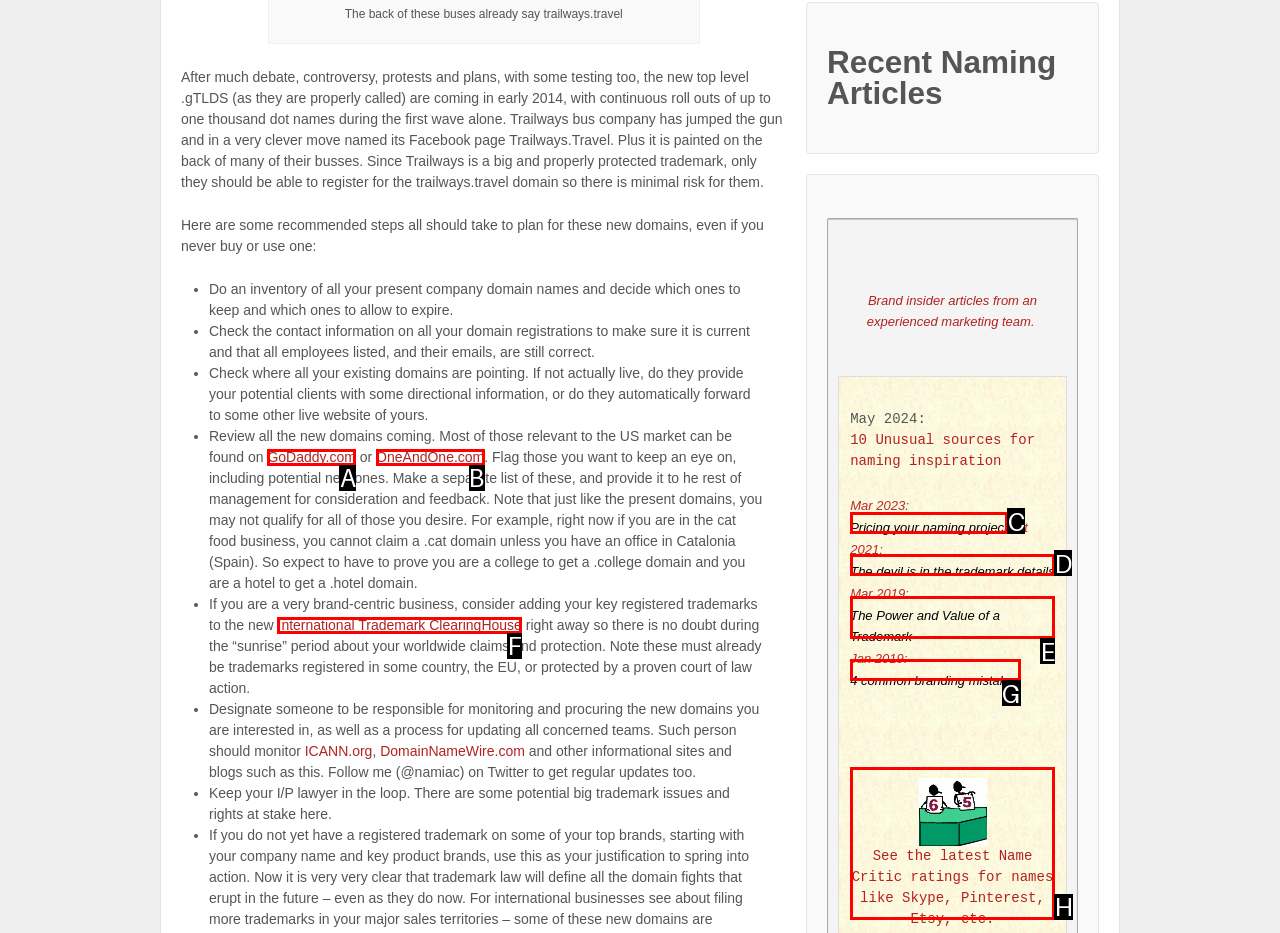Using the element description: Pricing your naming project, select the HTML element that matches best. Answer with the letter of your choice.

C